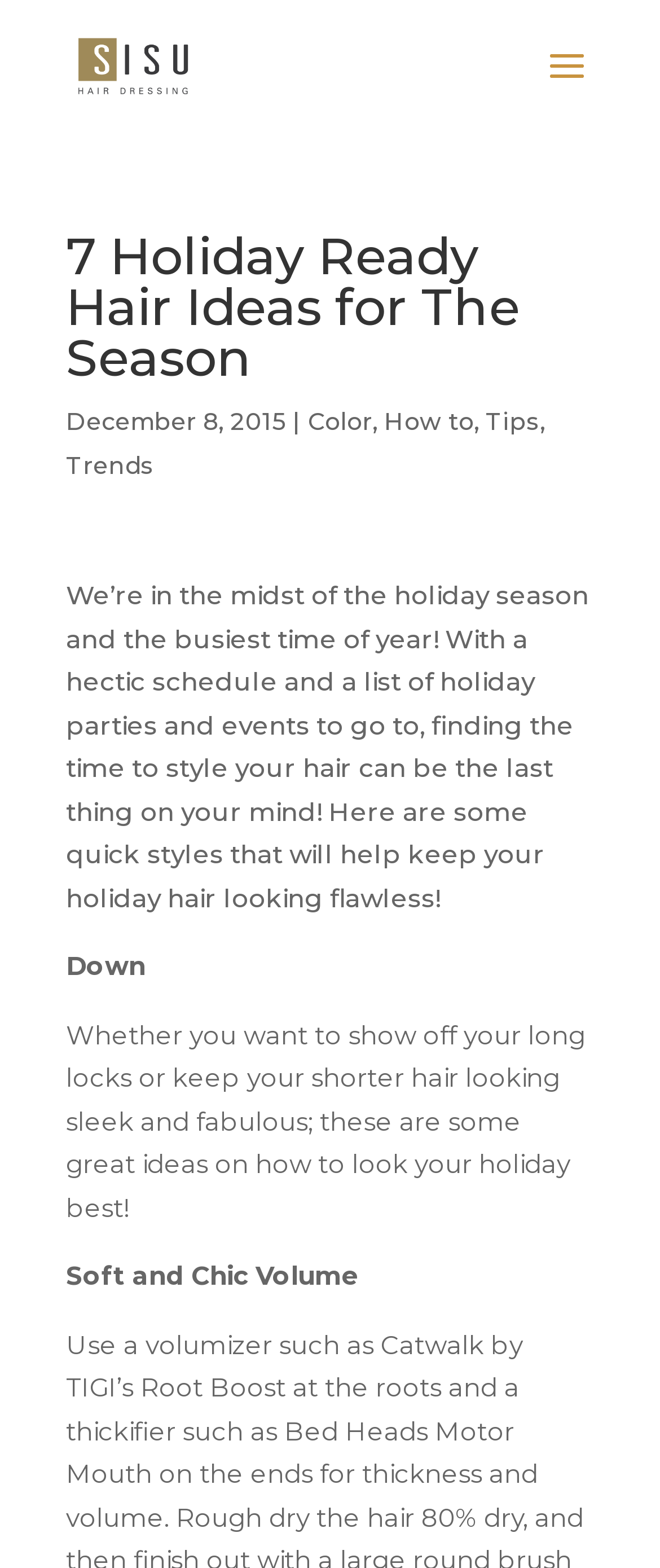Extract the bounding box coordinates of the UI element described: "How to". Provide the coordinates in the format [left, top, right, bottom] with values ranging from 0 to 1.

[0.582, 0.259, 0.718, 0.279]